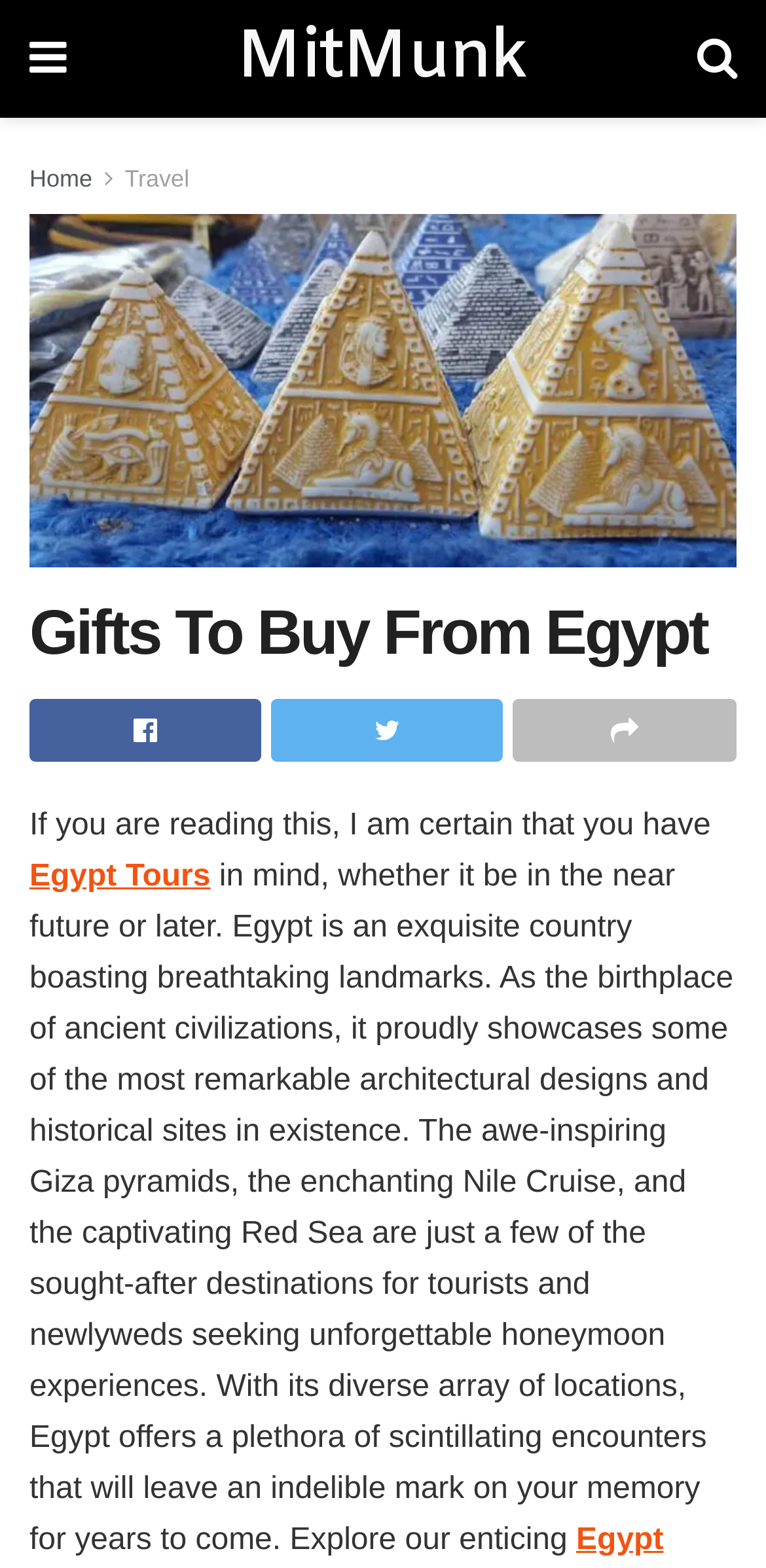Identify and provide the main heading of the webpage.

Gifts To Buy From Egypt